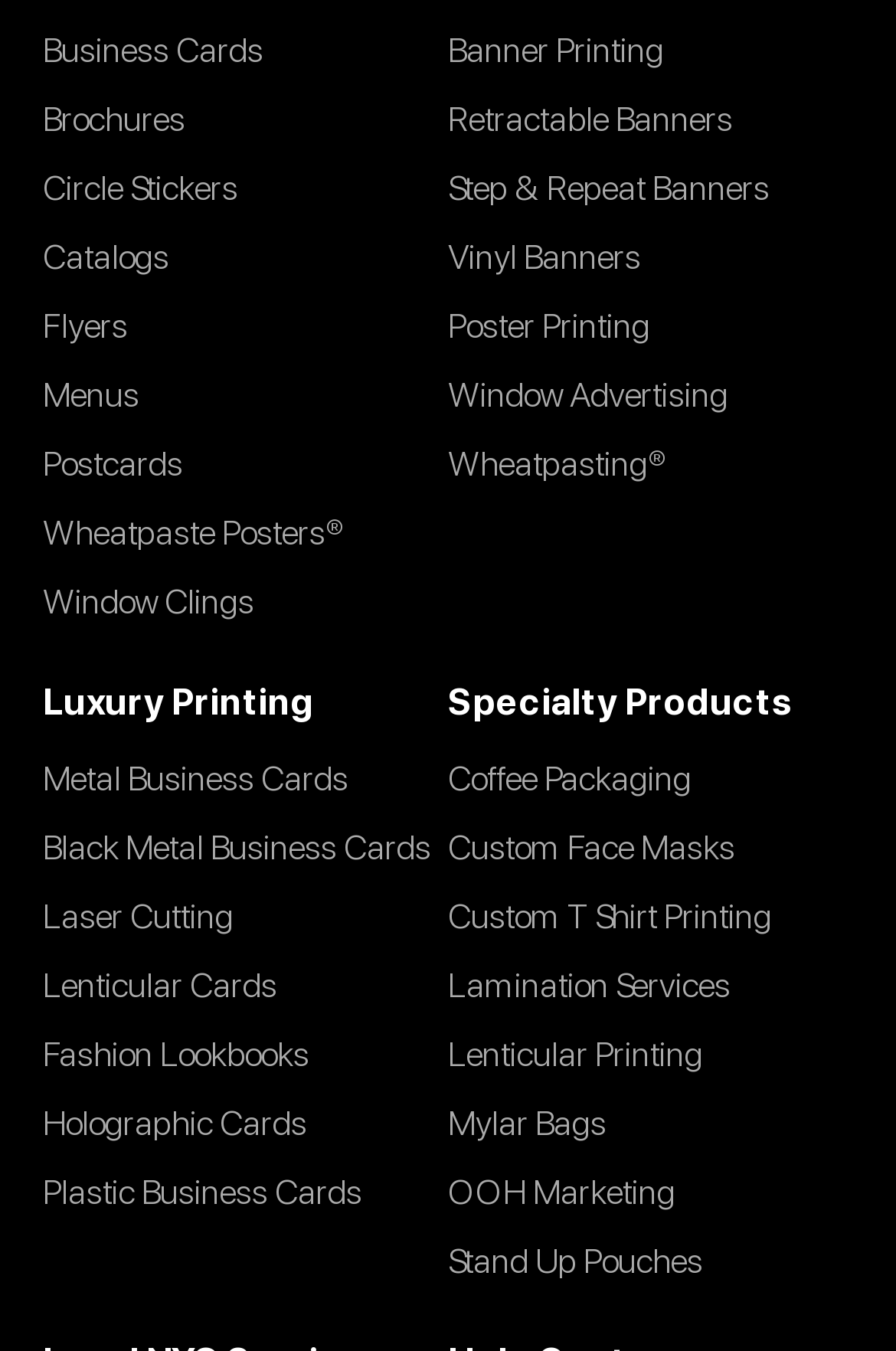How many categories of products are listed on the webpage?
Using the image as a reference, answer with just one word or a short phrase.

2